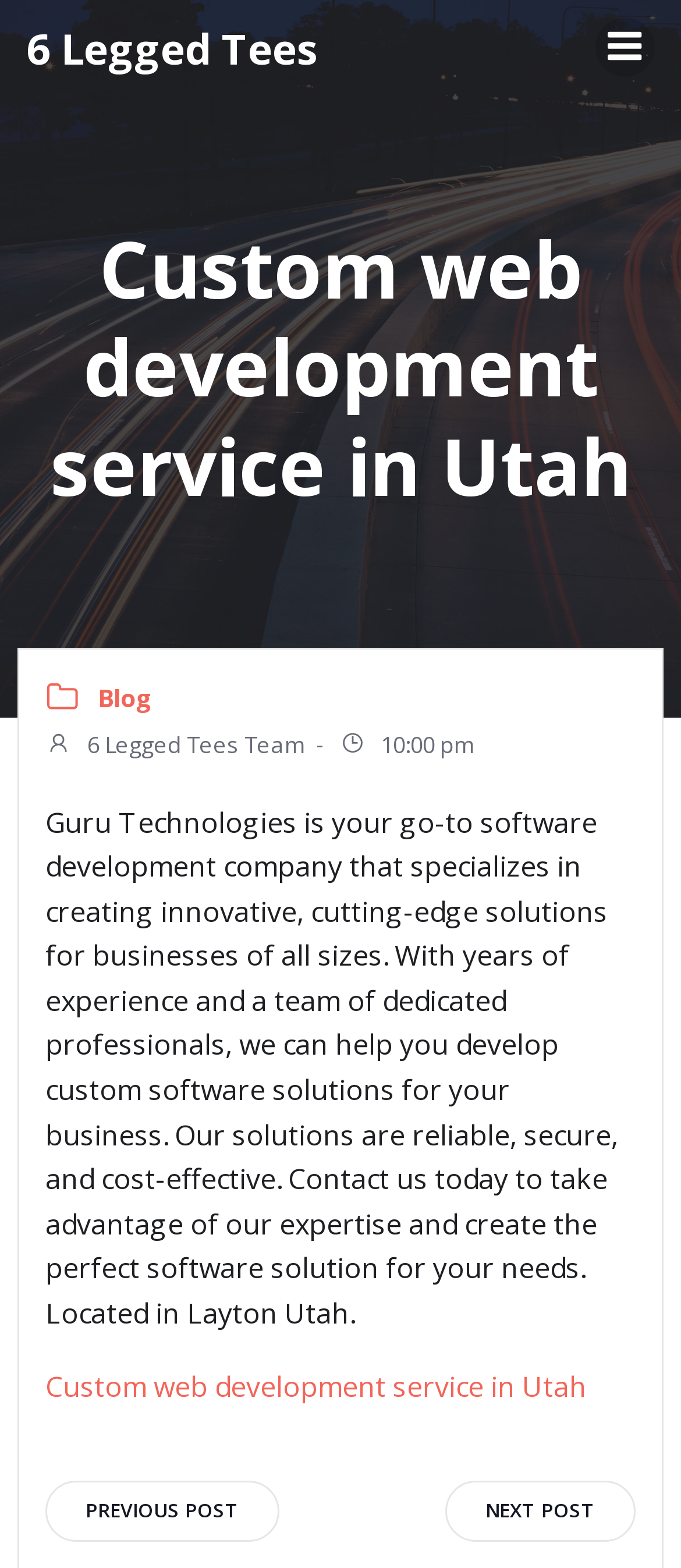Can you show the bounding box coordinates of the region to click on to complete the task described in the instruction: "Search for something"?

None